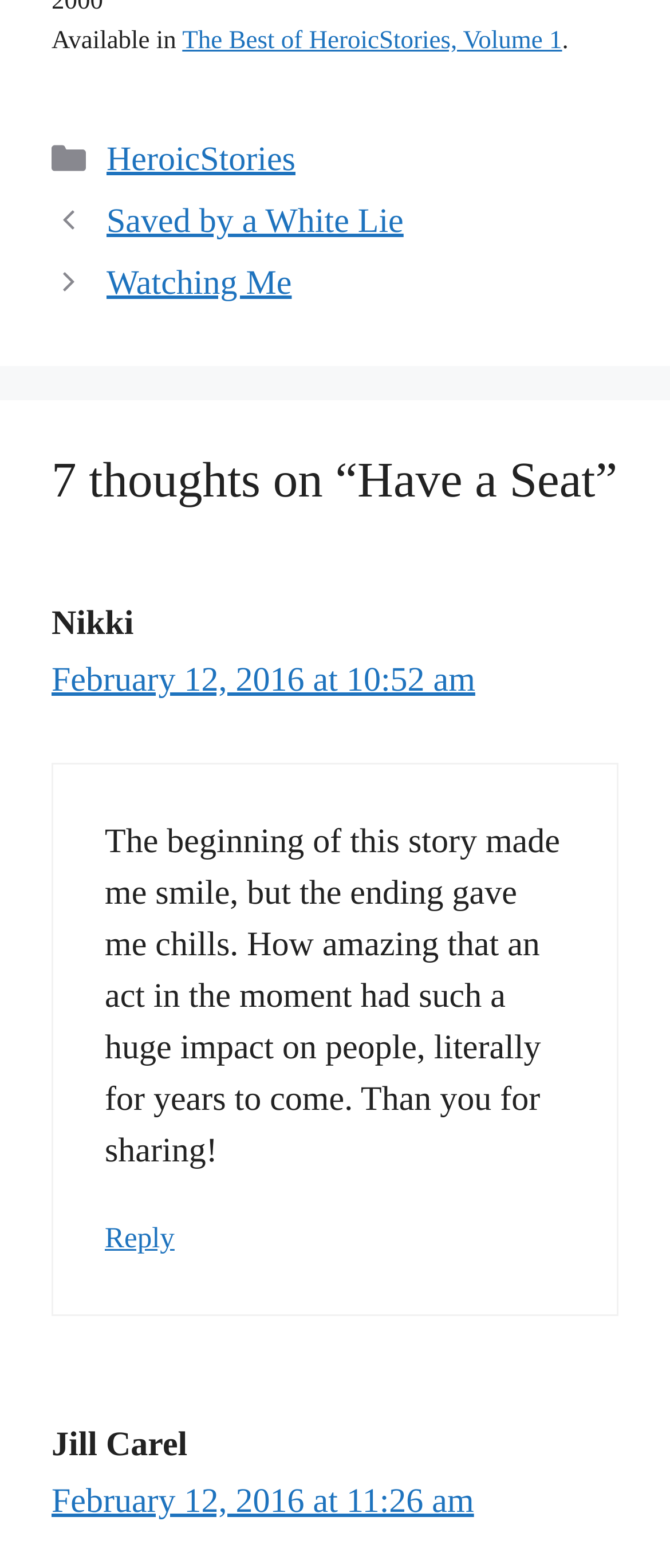Predict the bounding box coordinates for the UI element described as: "Saved by a White Lie". The coordinates should be four float numbers between 0 and 1, presented as [left, top, right, bottom].

[0.159, 0.13, 0.602, 0.154]